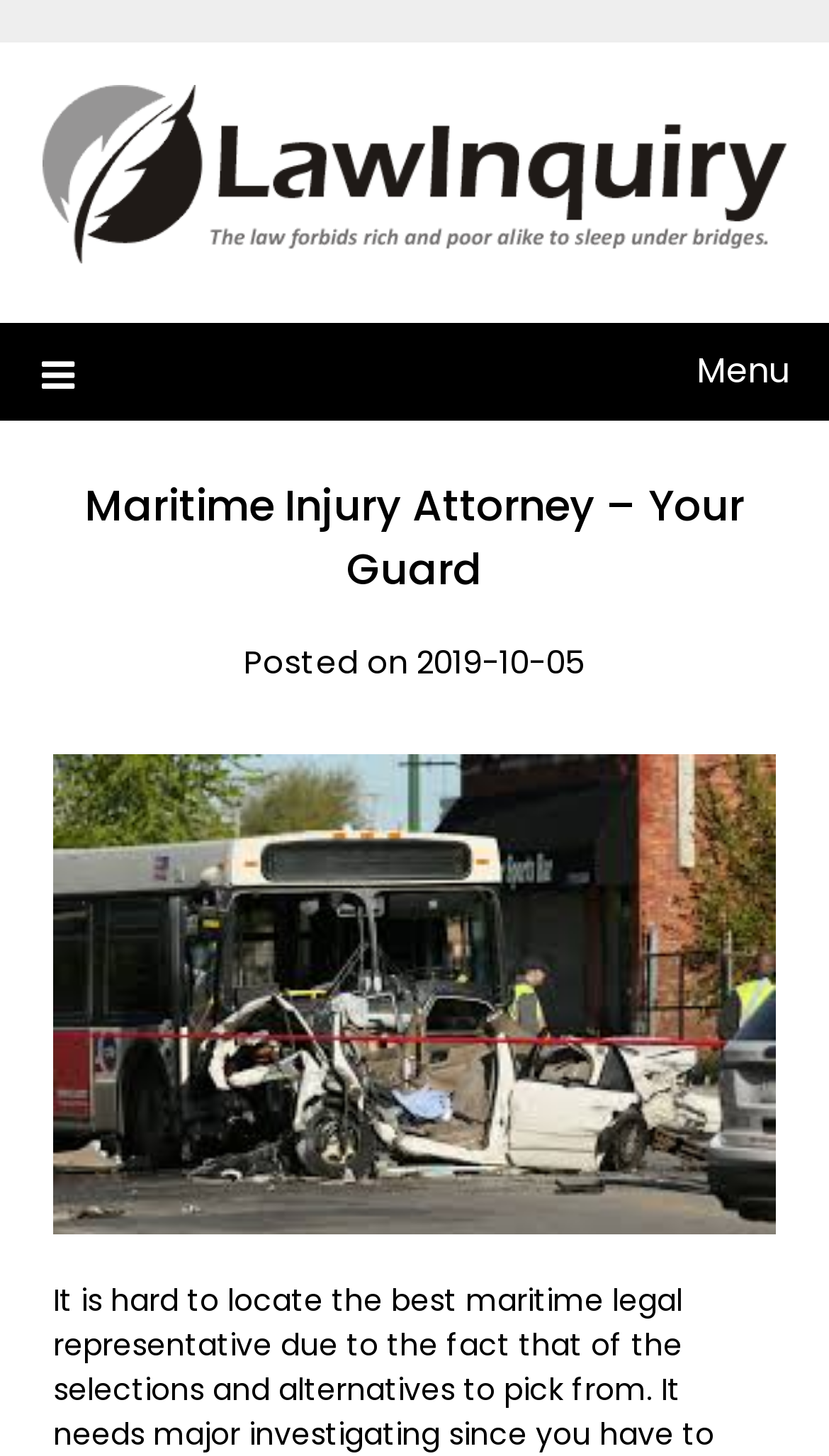Extract the bounding box of the UI element described as: "alt="Law Inquiry"".

[0.051, 0.058, 0.949, 0.181]